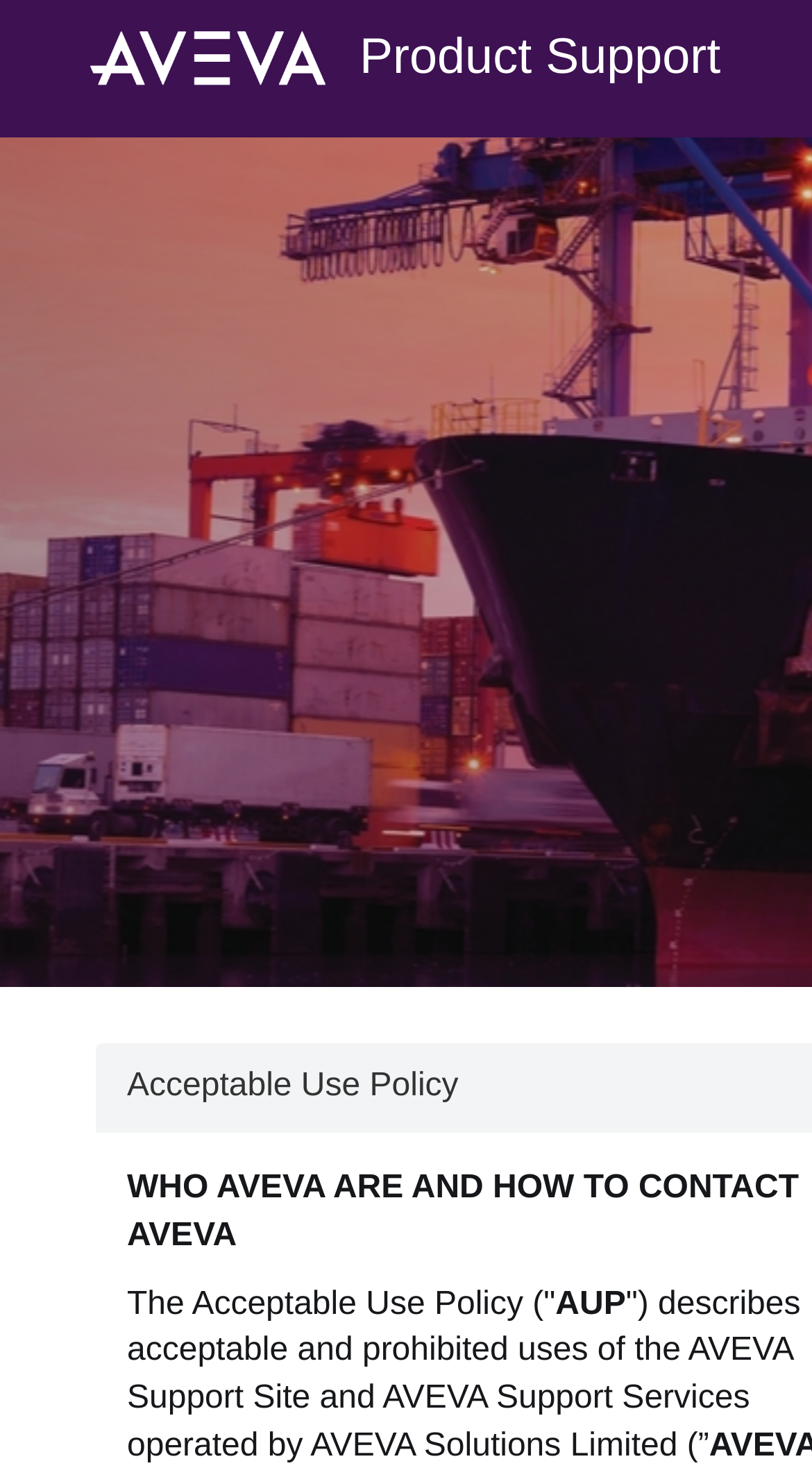What is the purpose of the Acceptable Use Policy?
Give a detailed explanation using the information visible in the image.

By reading the text on the webpage, I found that the Acceptable Use Policy describes acceptable and prohibited uses of the AVEVA Support Site and AVEVA Support Services operated by AVEVA Solutions Limited.